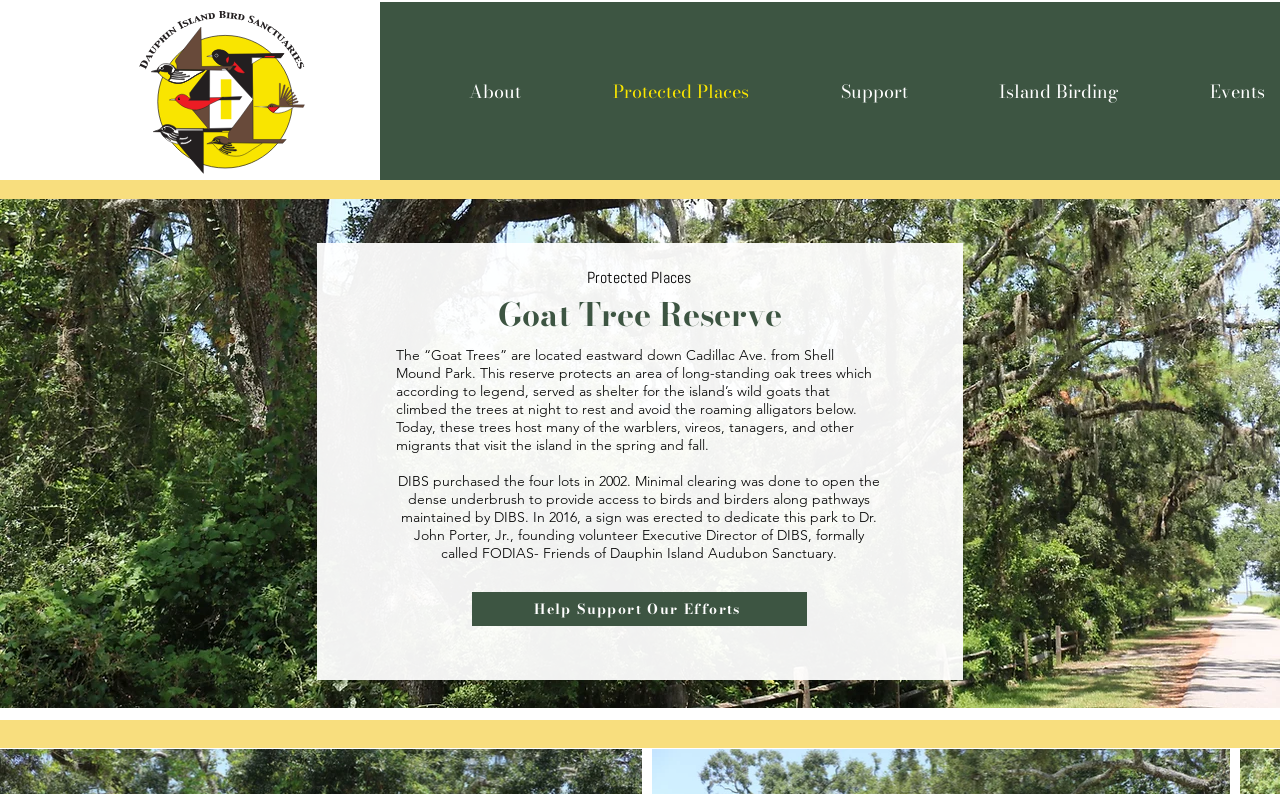Determine the bounding box coordinates for the UI element with the following description: "Twitter". The coordinates should be four float numbers between 0 and 1, represented as [left, top, right, bottom].

None